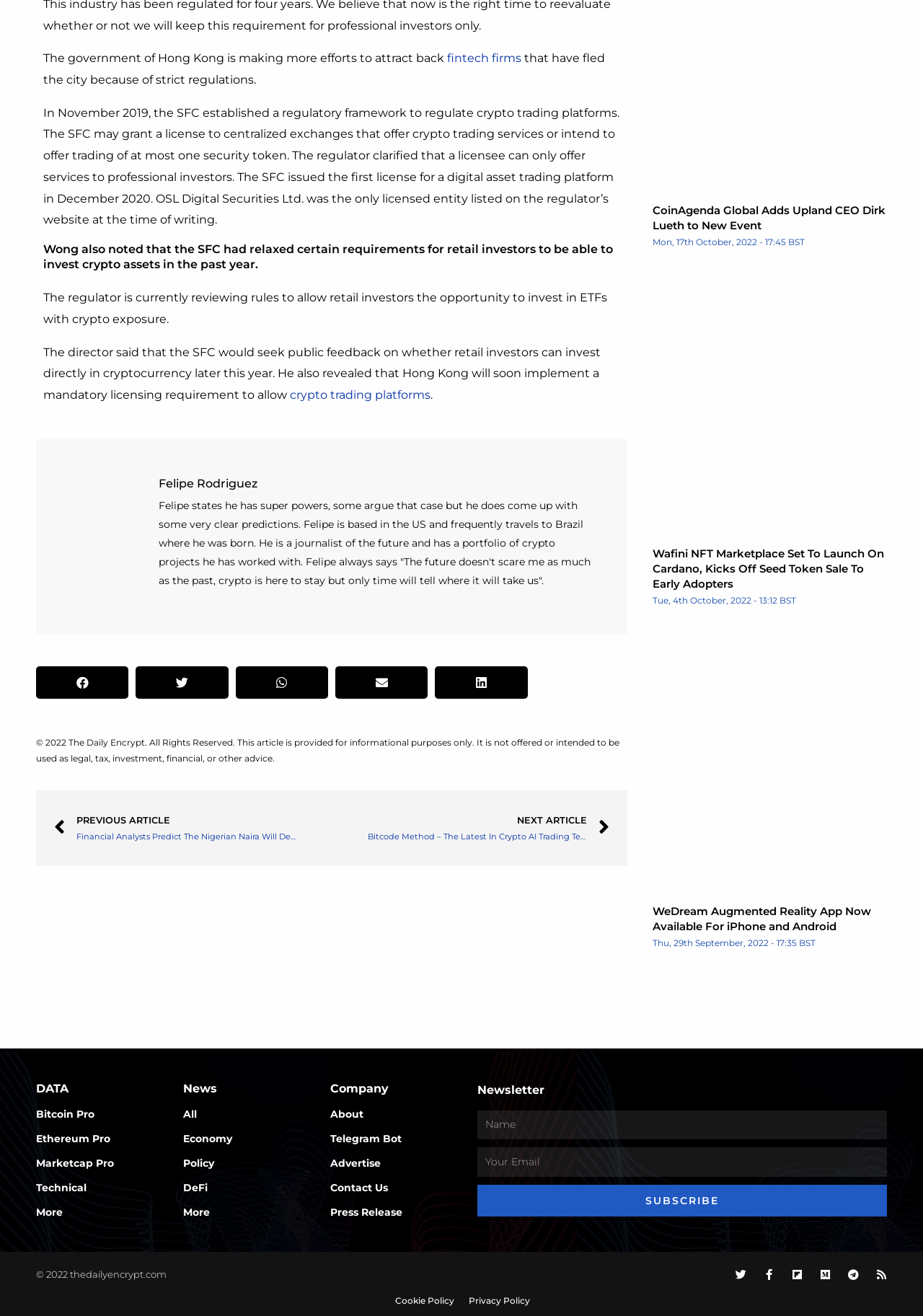Who is the director mentioned in the article? Analyze the screenshot and reply with just one word or a short phrase.

Wong